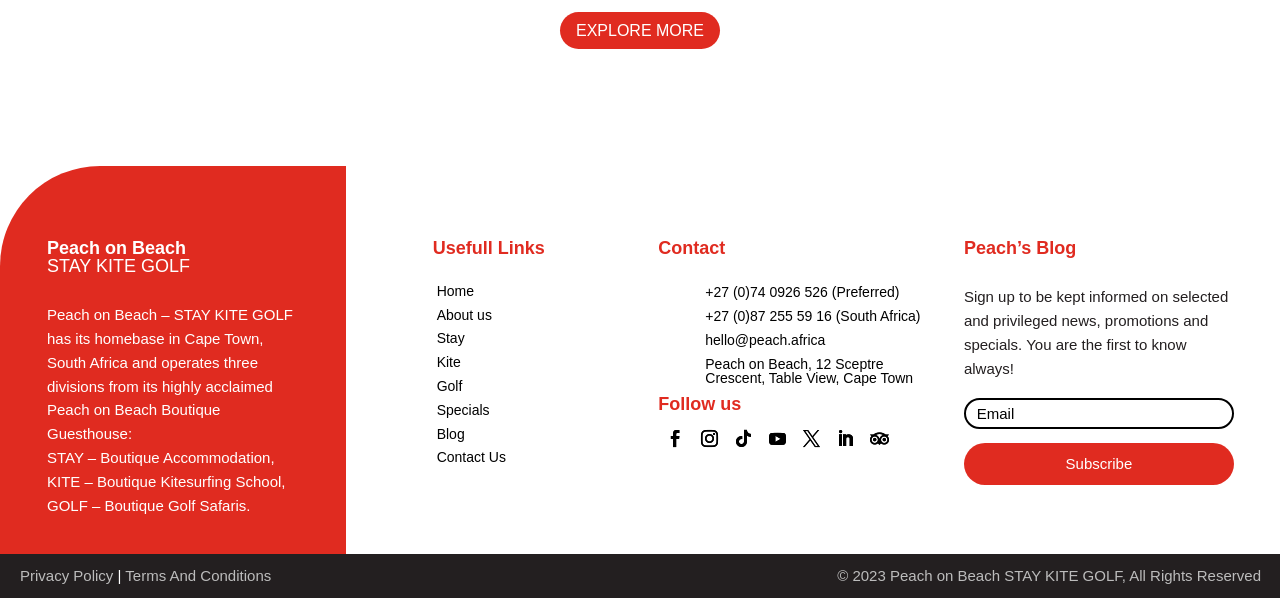How can I contact Peach on Beach?
Examine the image and provide an in-depth answer to the question.

The contact information of Peach on Beach can be found in the section 'Contact' which lists three phone numbers and an email address, indicating that I can contact them through phone or email.